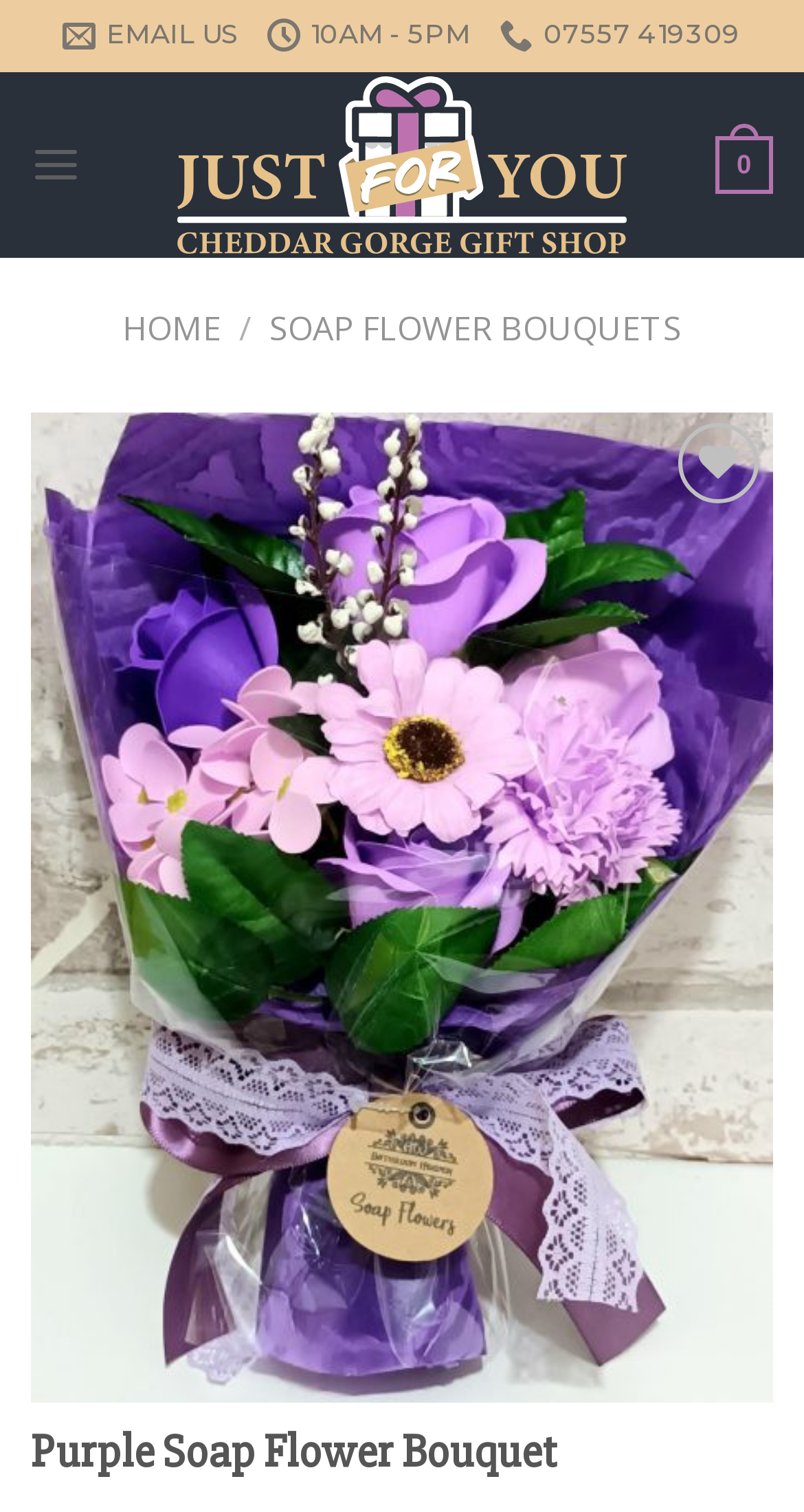Please specify the bounding box coordinates of the region to click in order to perform the following instruction: "Call us".

[0.622, 0.003, 0.922, 0.045]